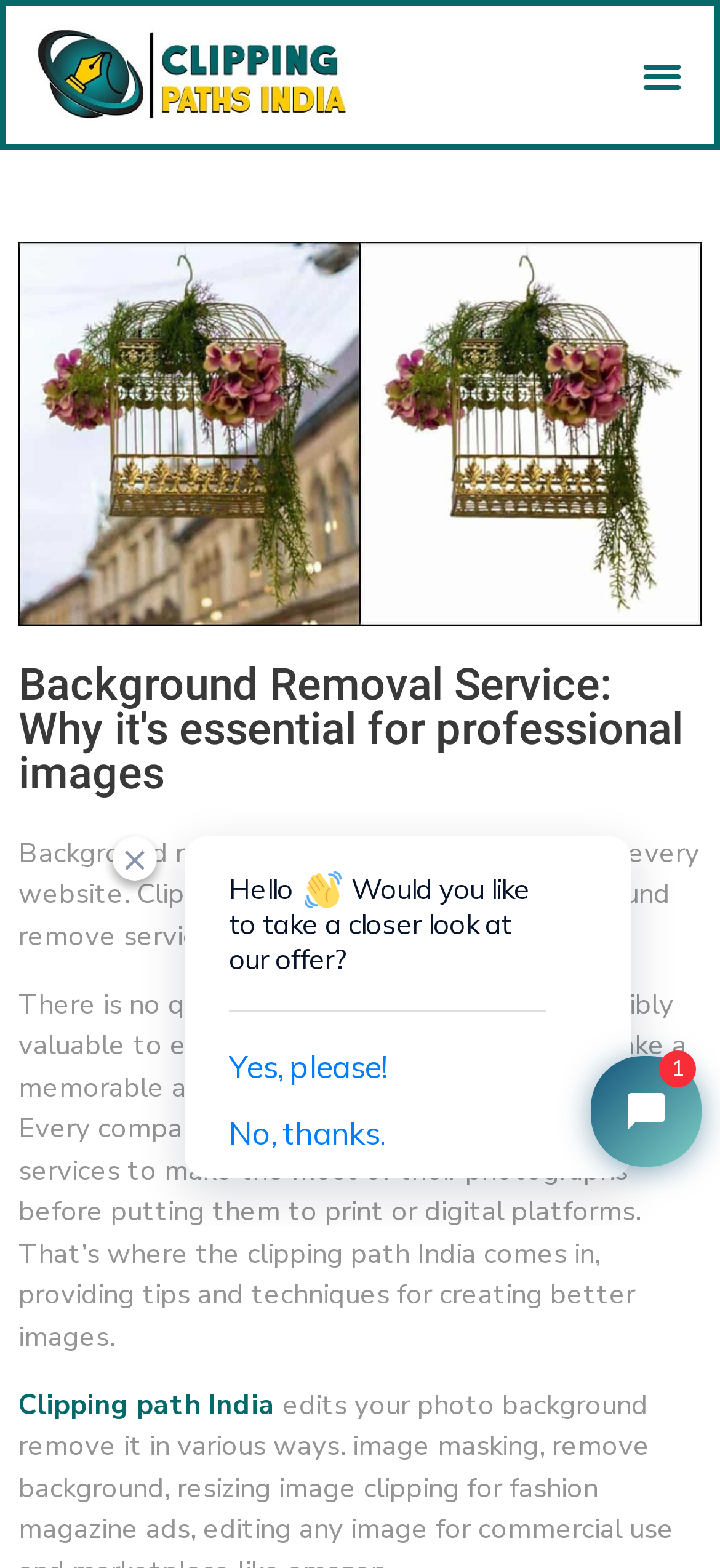Construct a comprehensive caption that outlines the webpage's structure and content.

The webpage is about background removal services, specifically highlighting the importance of professional image editing for businesses. At the top left, there is a link, and on the top right, a menu toggle button is located. Below the menu toggle button, a large image takes up most of the width, with a heading "Background Removal Service: Why it's essential for professional images" placed below it. 

Underneath the heading, a paragraph of text explains that background removal services are necessary for every website, with Clipping path India being the best provider. Following this, another paragraph provides more information on the importance of professional photo editing services, mentioning that Clipping path India offers tips and techniques for creating better images. A link to Clipping path India is placed at the end of this paragraph.

On the right side of the page, an iframe containing a Tidio Chat widget is positioned.